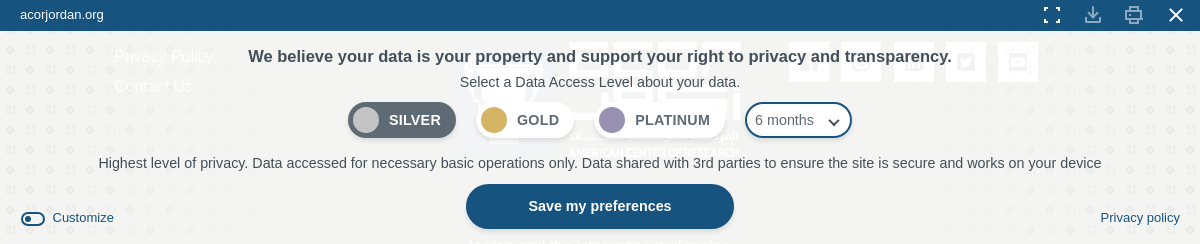Answer with a single word or phrase: 
What is the purpose of the blue button at the bottom?

Save my preferences